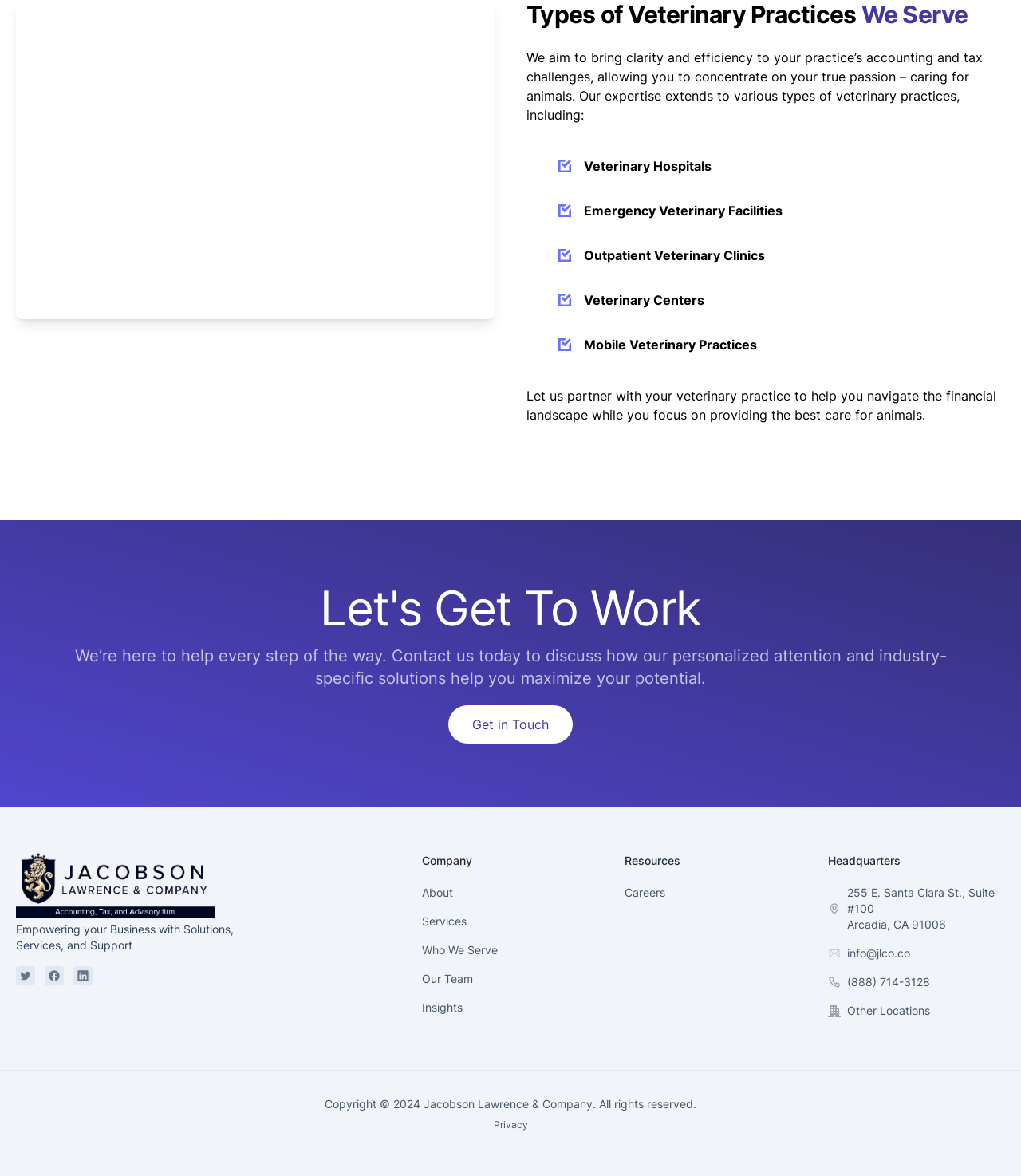Find the bounding box coordinates of the element to click in order to complete this instruction: "Get in Touch". The bounding box coordinates must be four float numbers between 0 and 1, denoted as [left, top, right, bottom].

[0.439, 0.6, 0.561, 0.632]